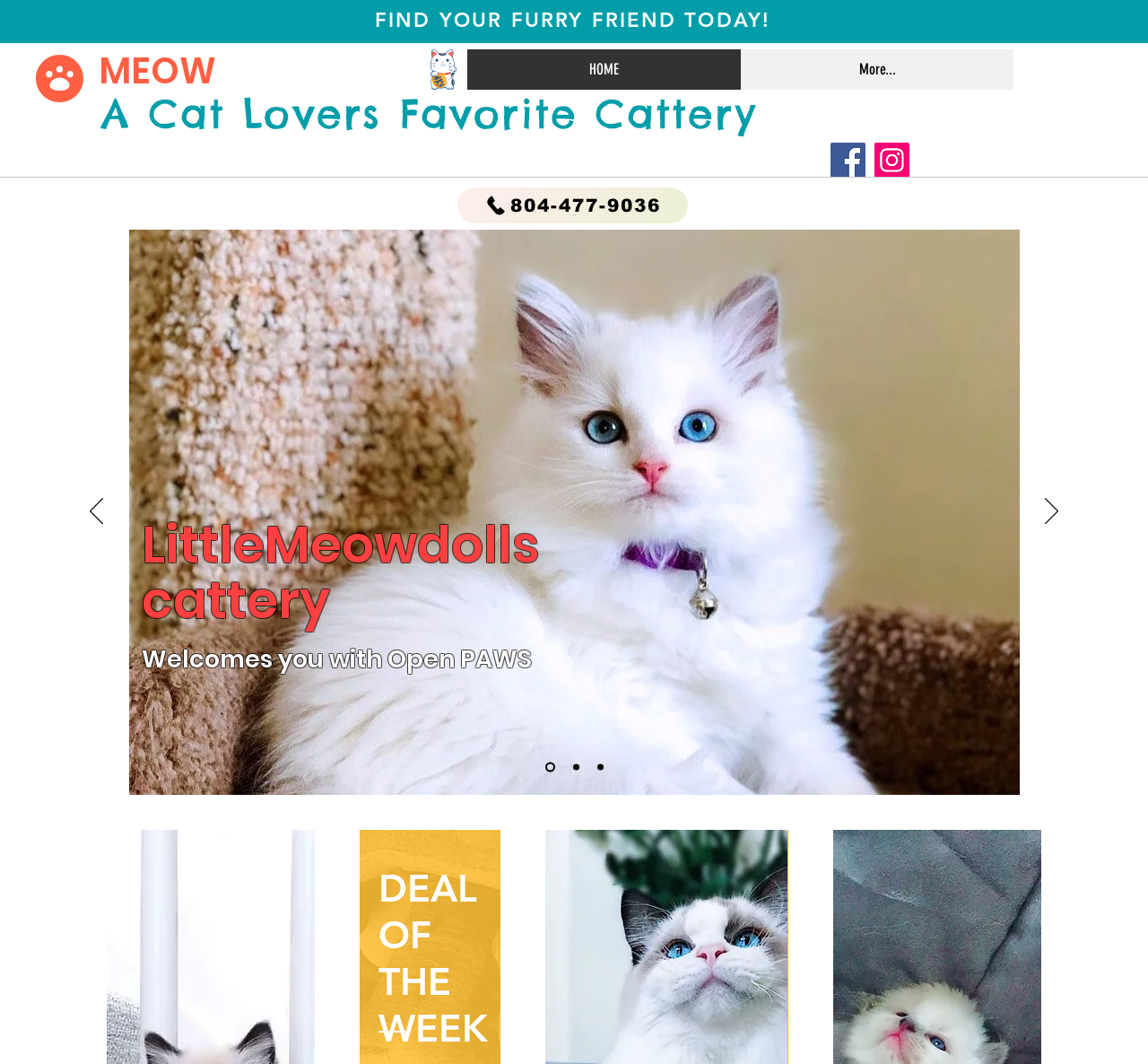Identify the bounding box coordinates of the specific part of the webpage to click to complete this instruction: "Read more about us".

None